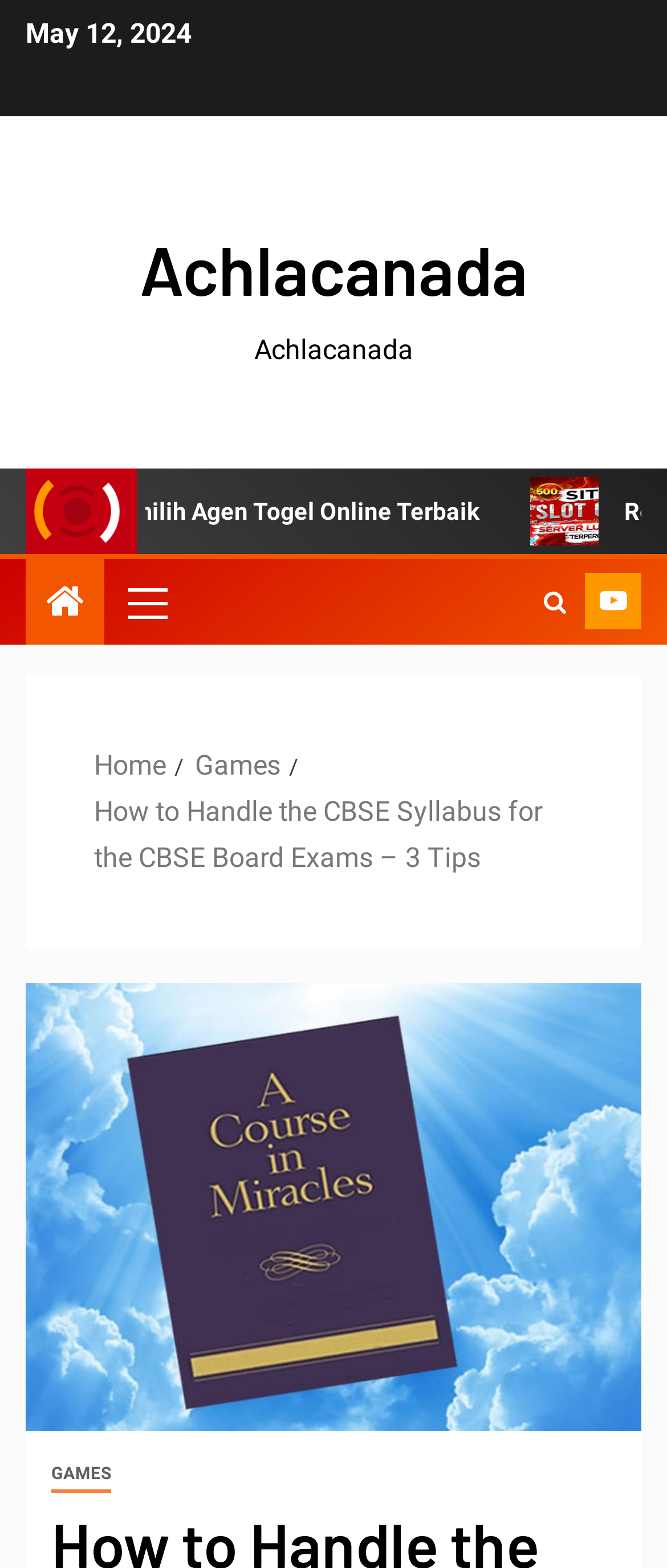What is the last link in the primary-menu?
Using the visual information, answer the question in a single word or phrase.

GAMES